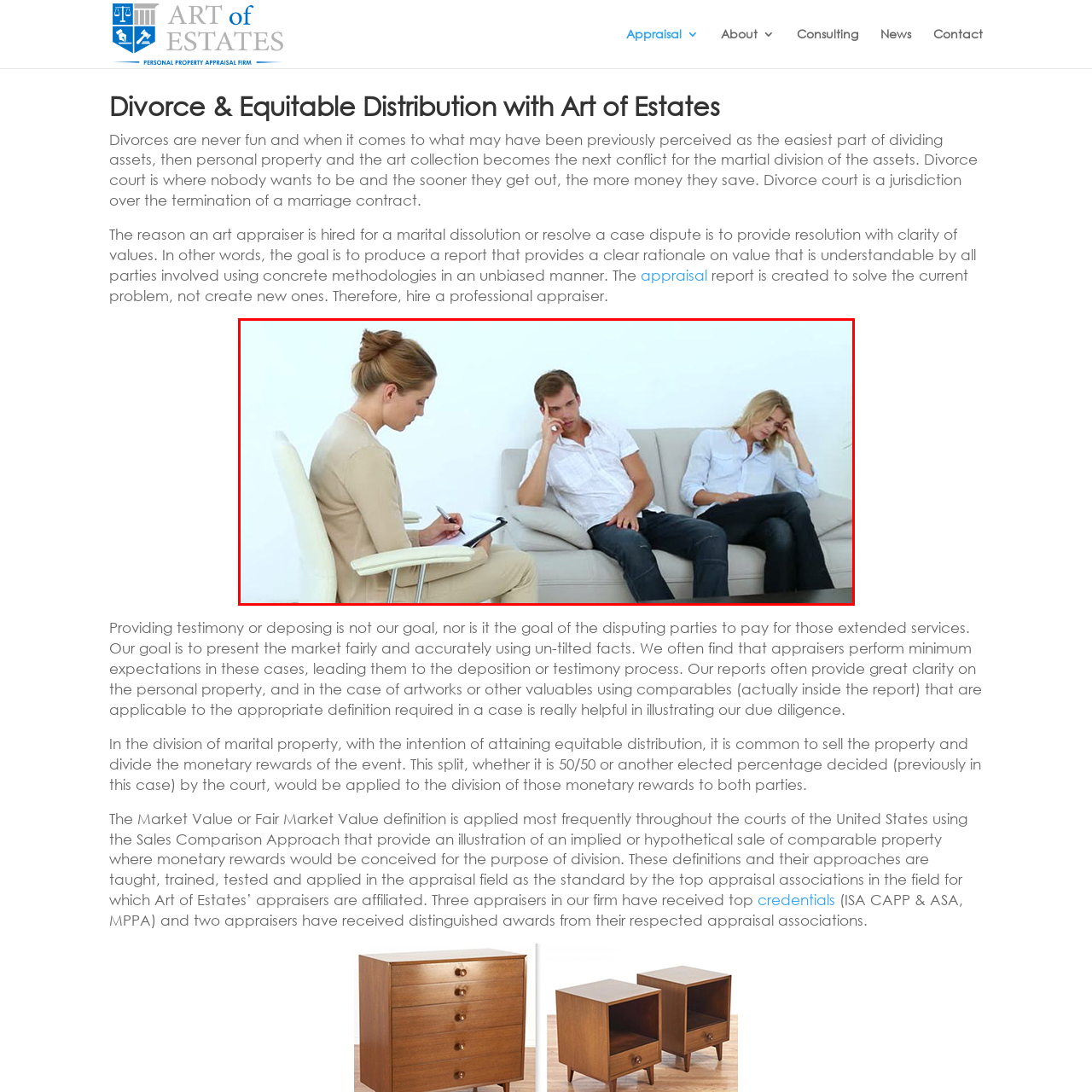What is the woman's gaze direction?
Look closely at the image marked with a red bounding box and answer the question with as much detail as possible, drawing from the image.

The woman's gaze is directed downward, reflecting the emotional weight of the situation, and suggesting that she is preoccupied with her thoughts and feelings.